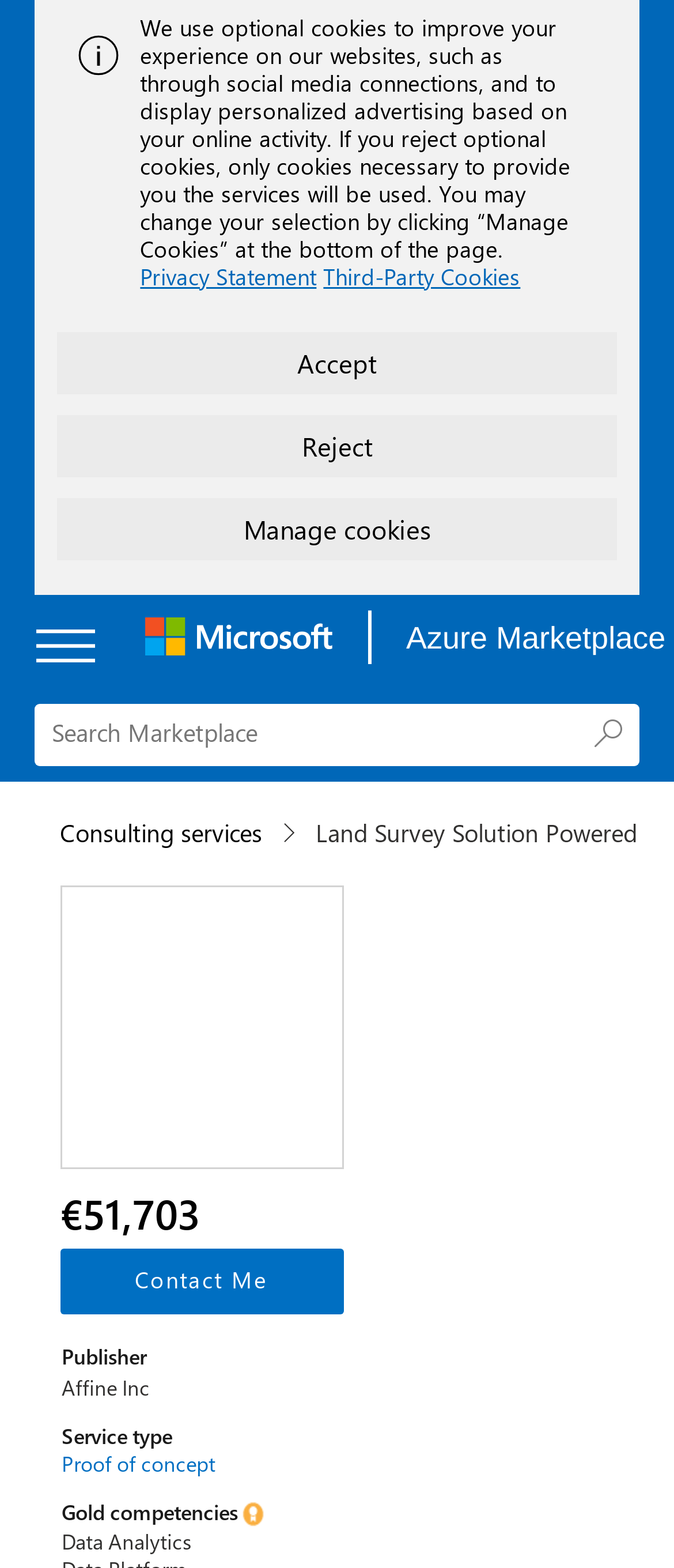Observe the image and answer the following question in detail: What is the price of the Land Survey Solution?

The price of the Land Survey Solution can be found in the section below the image of the solution, where it is stated as '€51,703'.